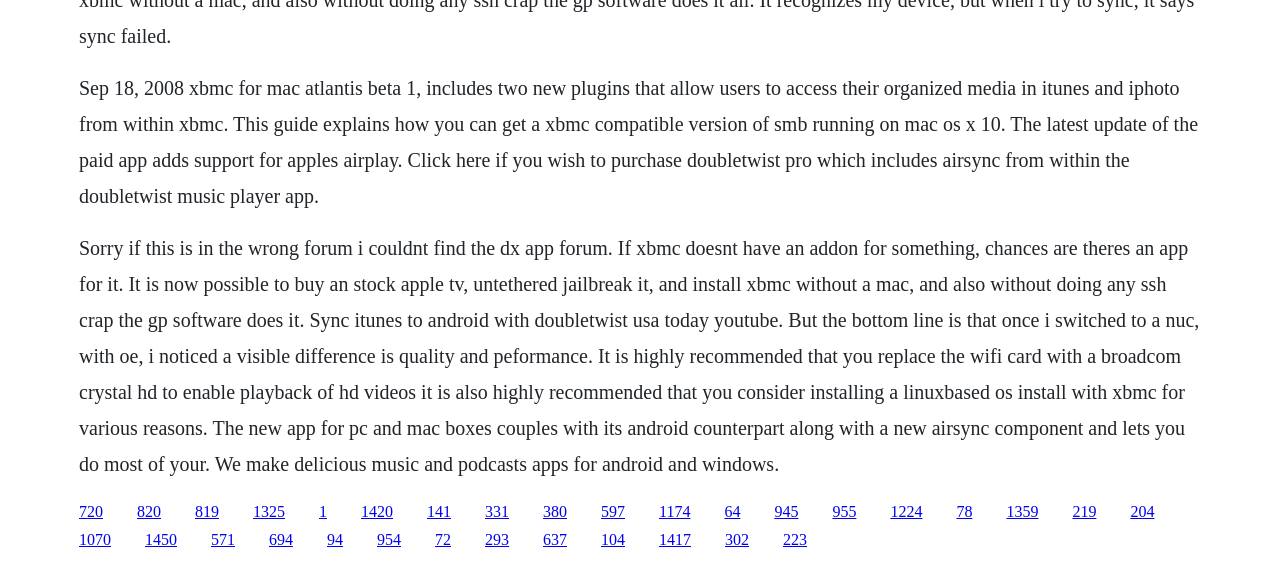Please locate the bounding box coordinates of the region I need to click to follow this instruction: "Click the '720' link".

[0.062, 0.893, 0.08, 0.923]